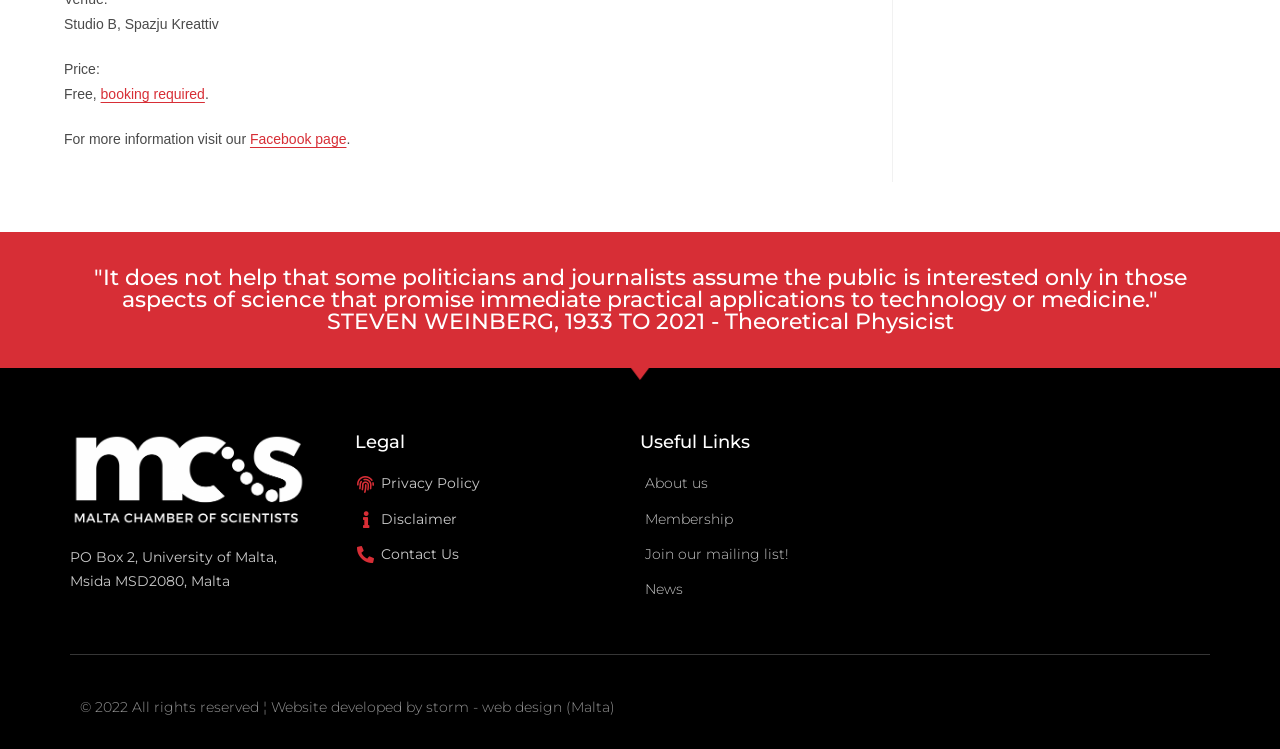Locate the bounding box coordinates of the clickable region necessary to complete the following instruction: "Check the Disclaimer". Provide the coordinates in the format of four float numbers between 0 and 1, i.e., [left, top, right, bottom].

[0.277, 0.676, 0.5, 0.71]